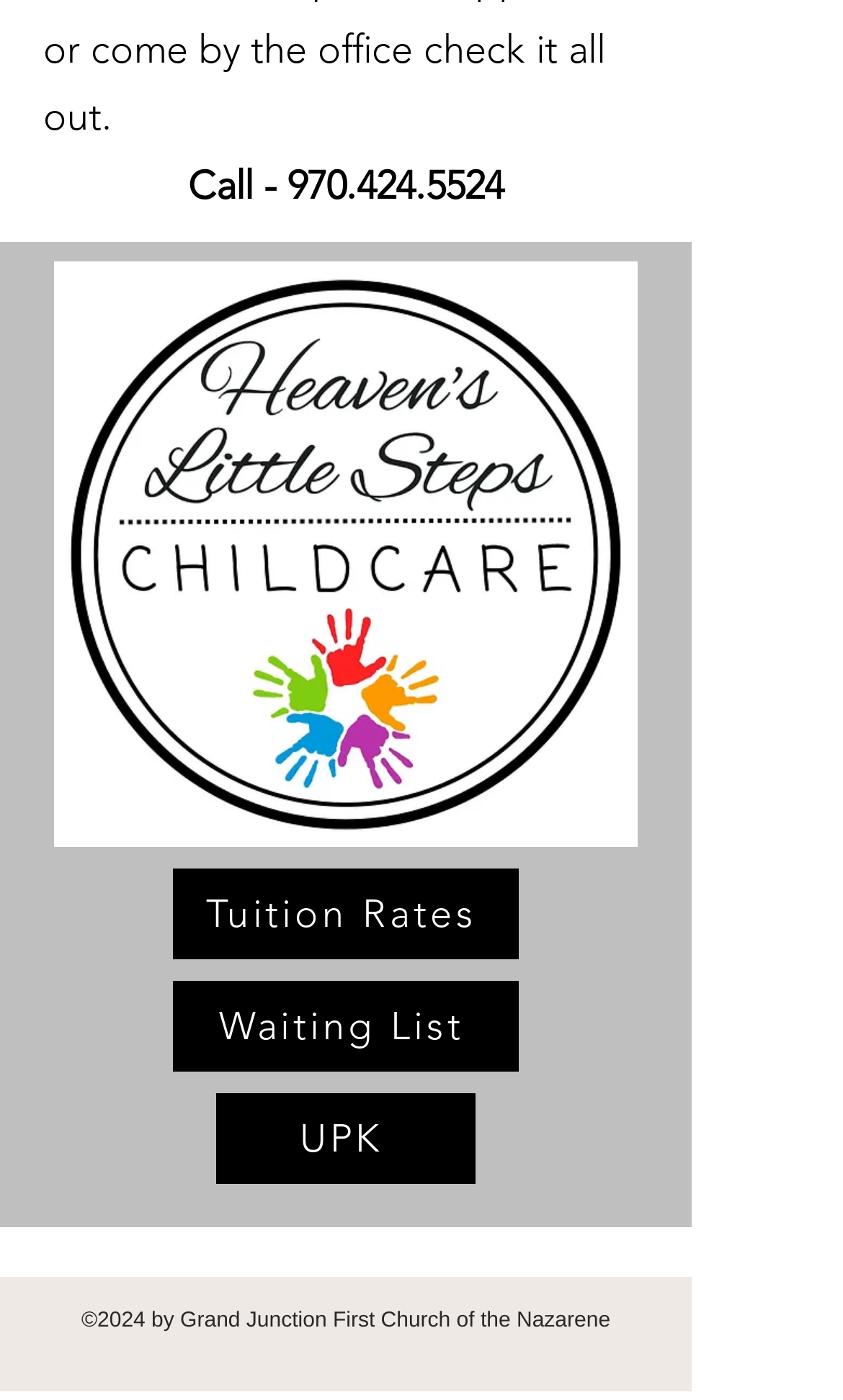Identify the bounding box for the described UI element: "Waiting List".

[0.205, 0.701, 0.615, 0.766]